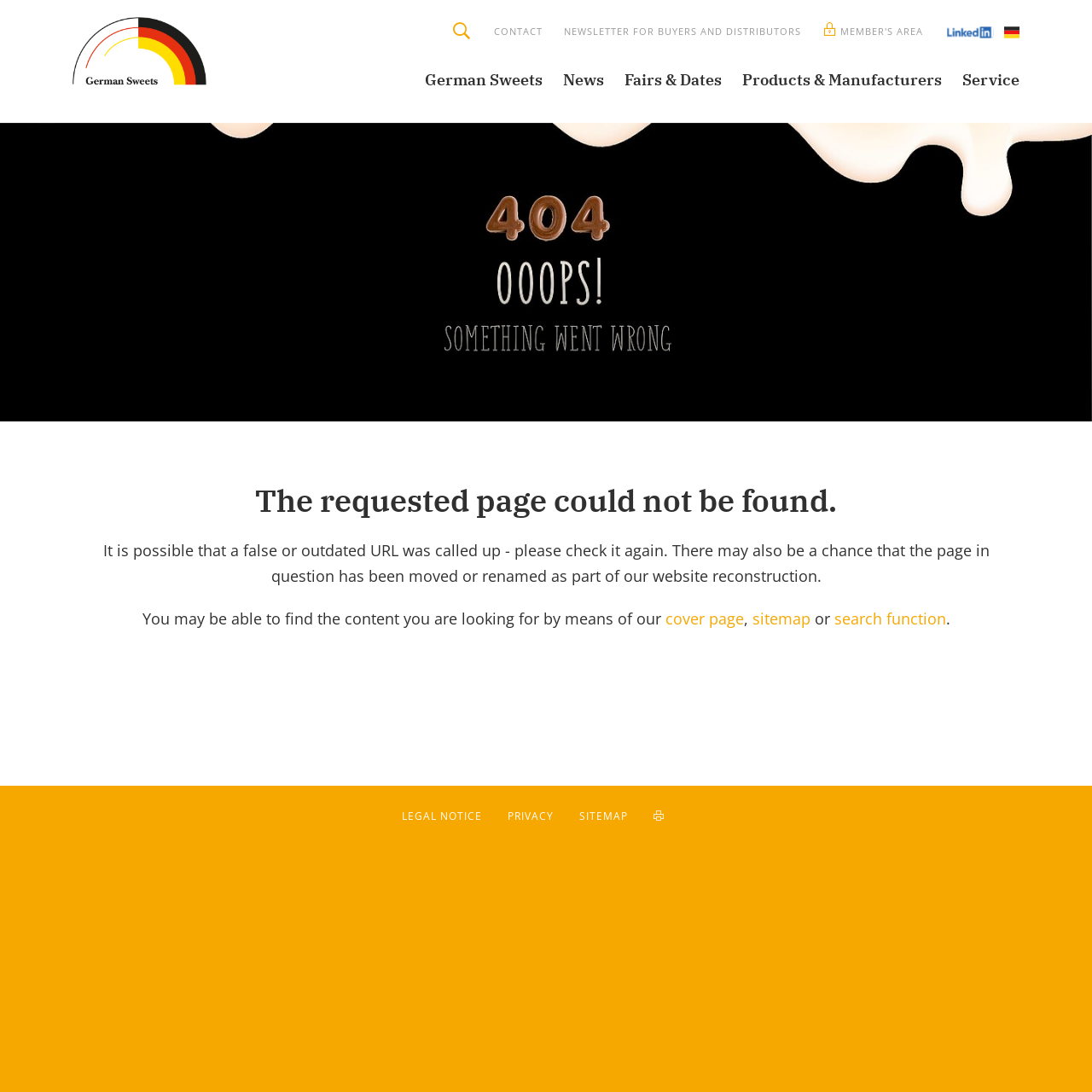What is the purpose of the 'sitemap' link?
Using the information from the image, provide a comprehensive answer to the question.

The 'sitemap' link is provided to help users find the content they are looking for. It is likely to be a comprehensive list of all the pages on the website, allowing users to navigate to the desired page.